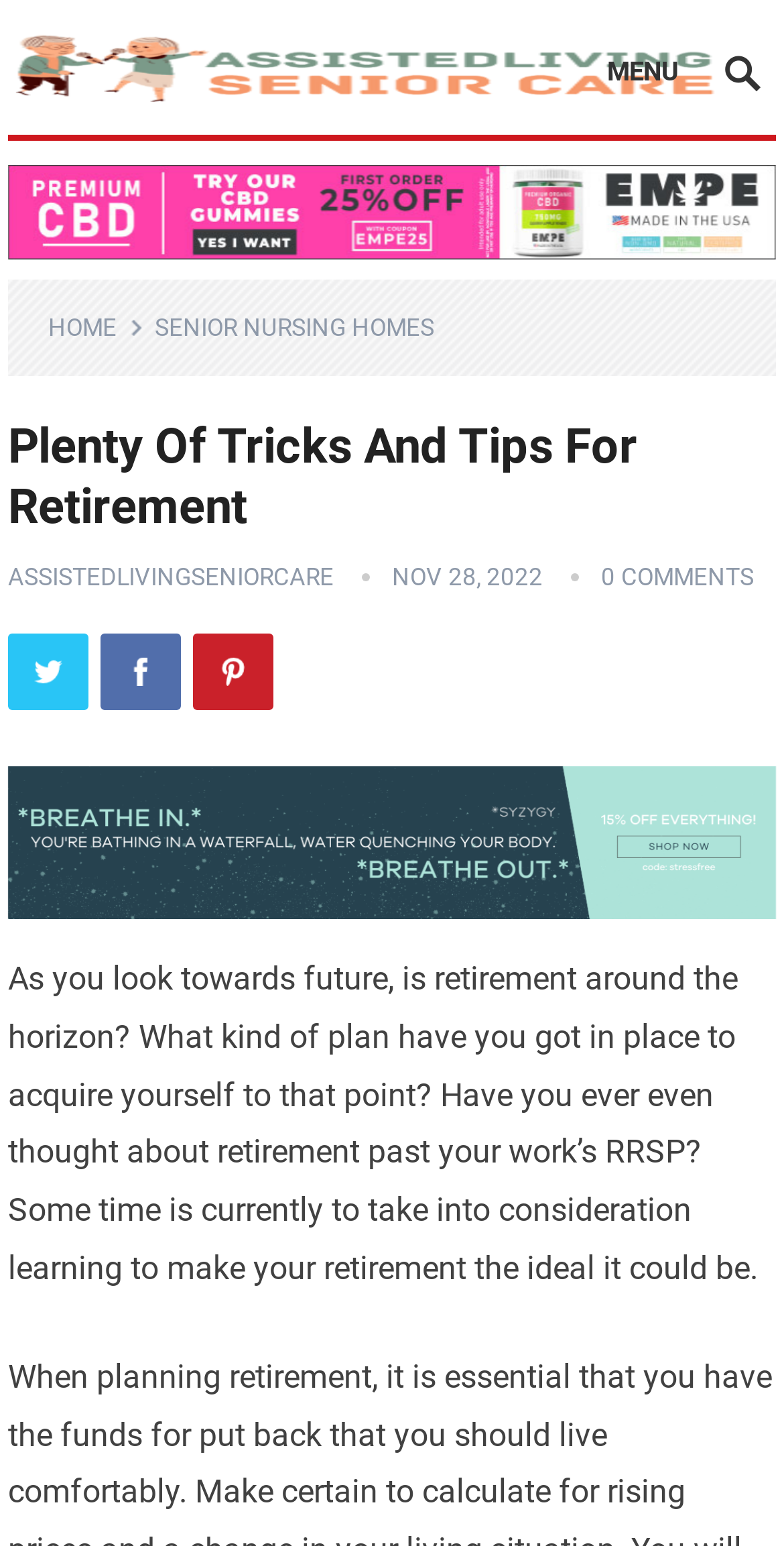Respond concisely with one word or phrase to the following query:
How many social media links are present?

3